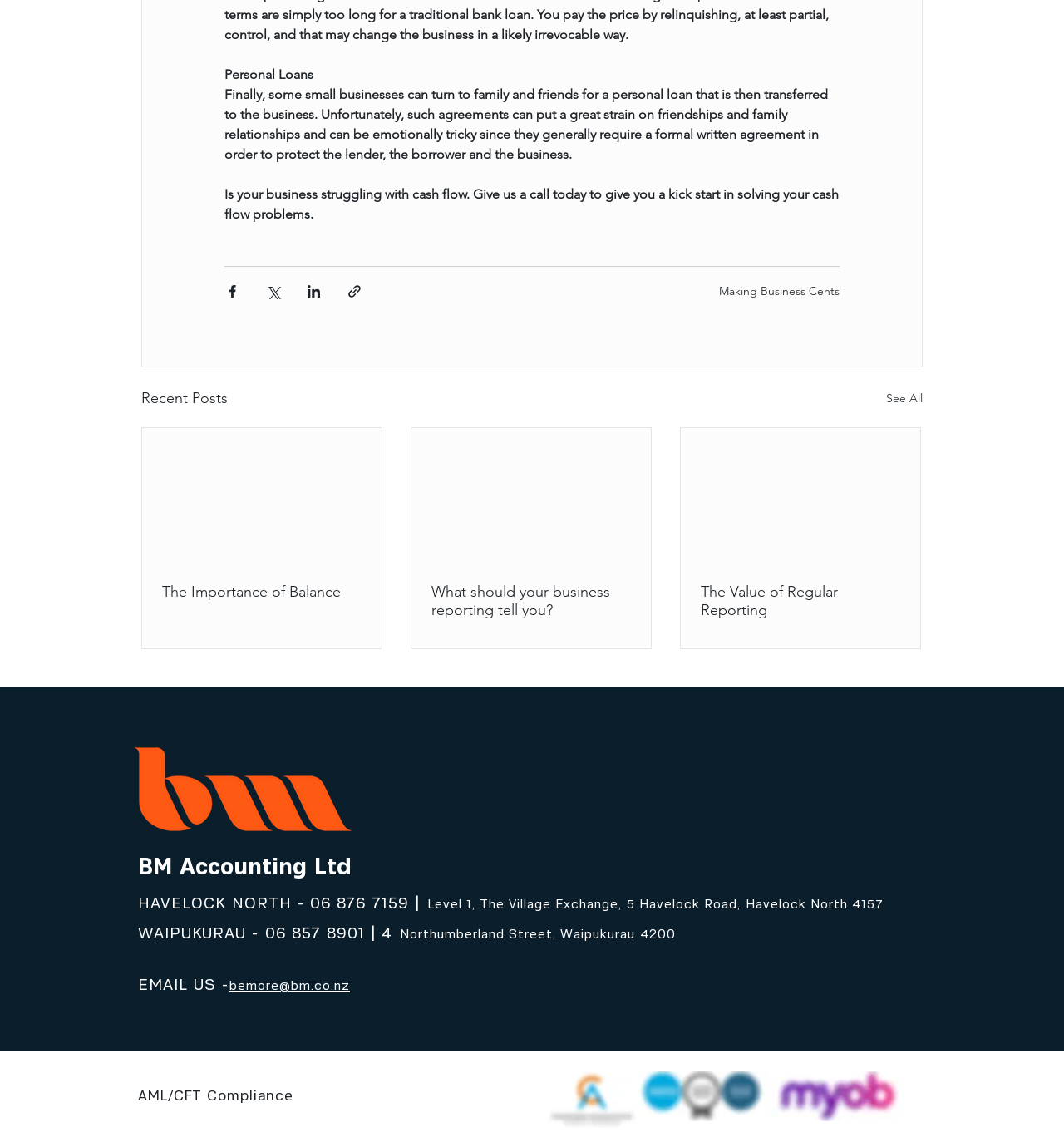Using the description "Making Business Cents", locate and provide the bounding box of the UI element.

[0.676, 0.248, 0.789, 0.261]